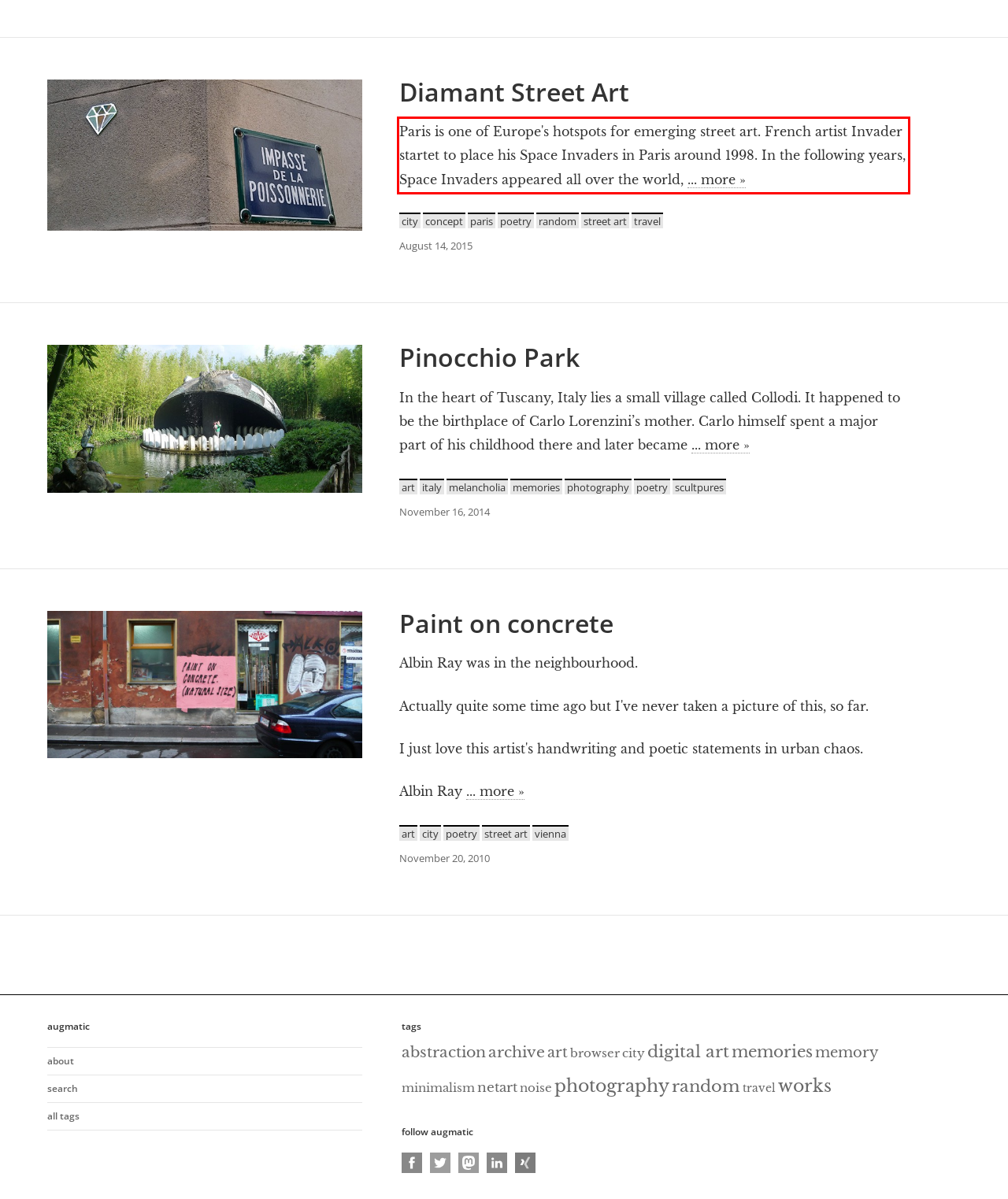Given a screenshot of a webpage with a red bounding box, please identify and retrieve the text inside the red rectangle.

Paris is one of Europe's hotspots for emerging street art. French artist Invader startet to place his Space Invaders in Paris around 1998. In the following years, Space Invaders appeared all over the world, ... more »